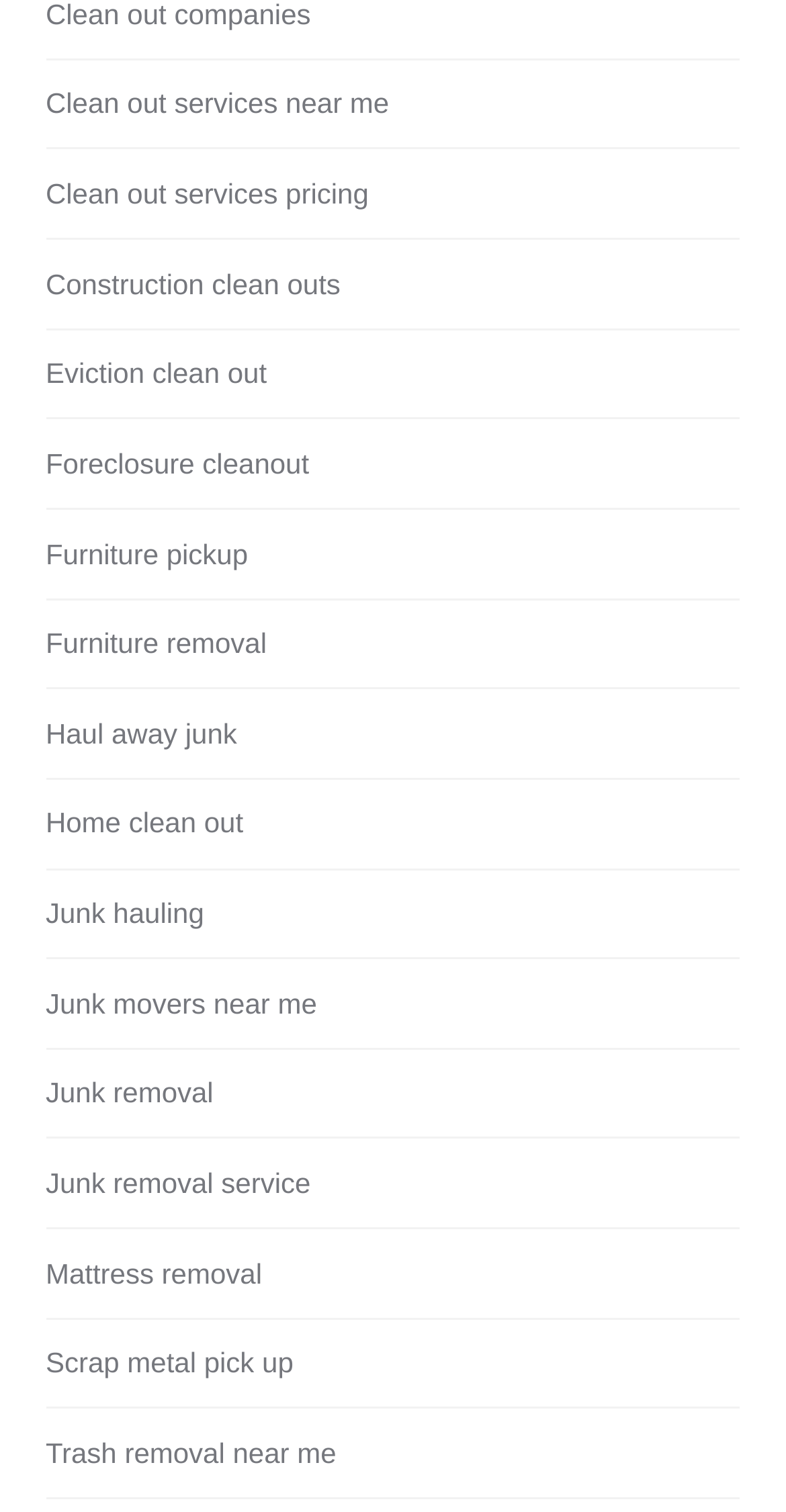Please locate the bounding box coordinates of the region I need to click to follow this instruction: "Get clean out services near me".

[0.058, 0.054, 0.495, 0.084]